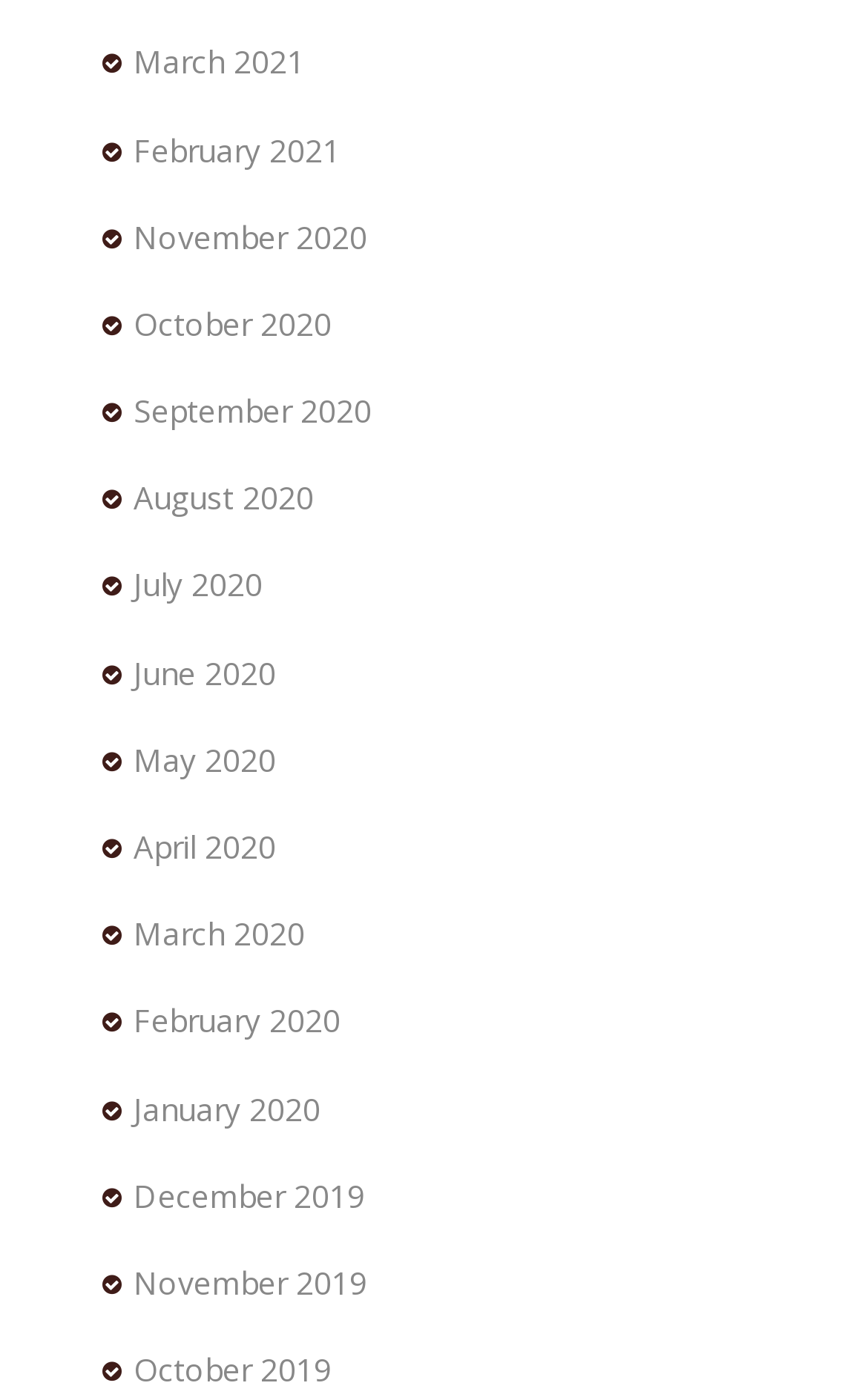Please identify the bounding box coordinates of the element I should click to complete this instruction: 'Learn about the company'. The coordinates should be given as four float numbers between 0 and 1, like this: [left, top, right, bottom].

None